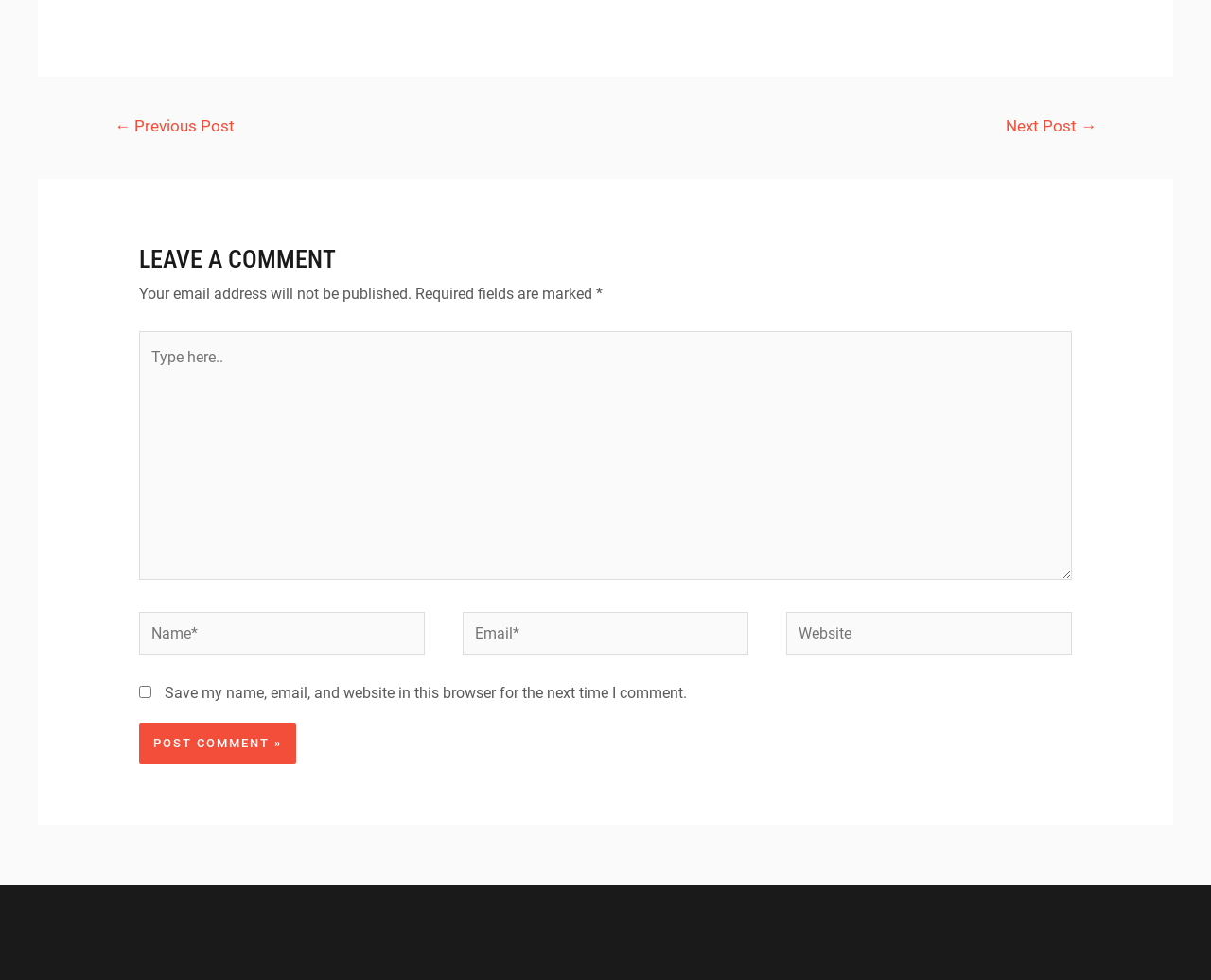Using the information in the image, could you please answer the following question in detail:
What is the function of the '← Previous Post' and 'Next Post →' links?

The '← Previous Post' and 'Next Post →' links are used to navigate between posts, allowing users to view previous or next posts in a sequence.